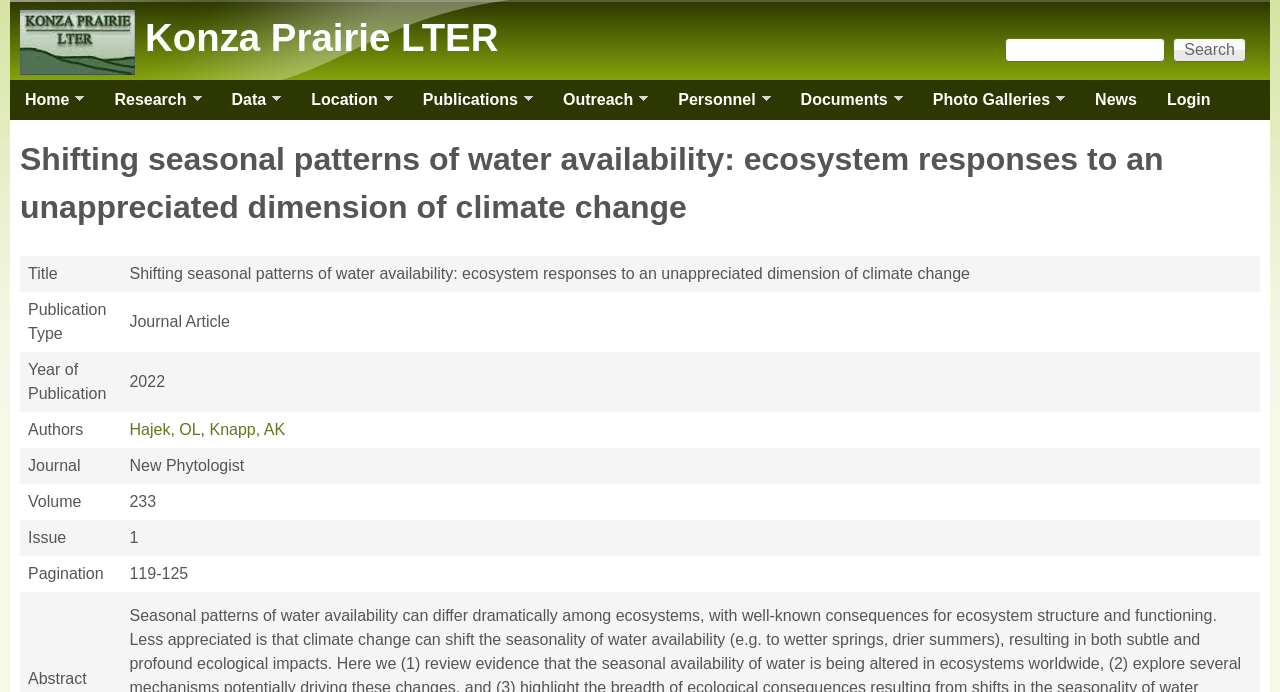Determine the bounding box coordinates for the area that should be clicked to carry out the following instruction: "Login to the system".

[0.9, 0.116, 0.957, 0.173]